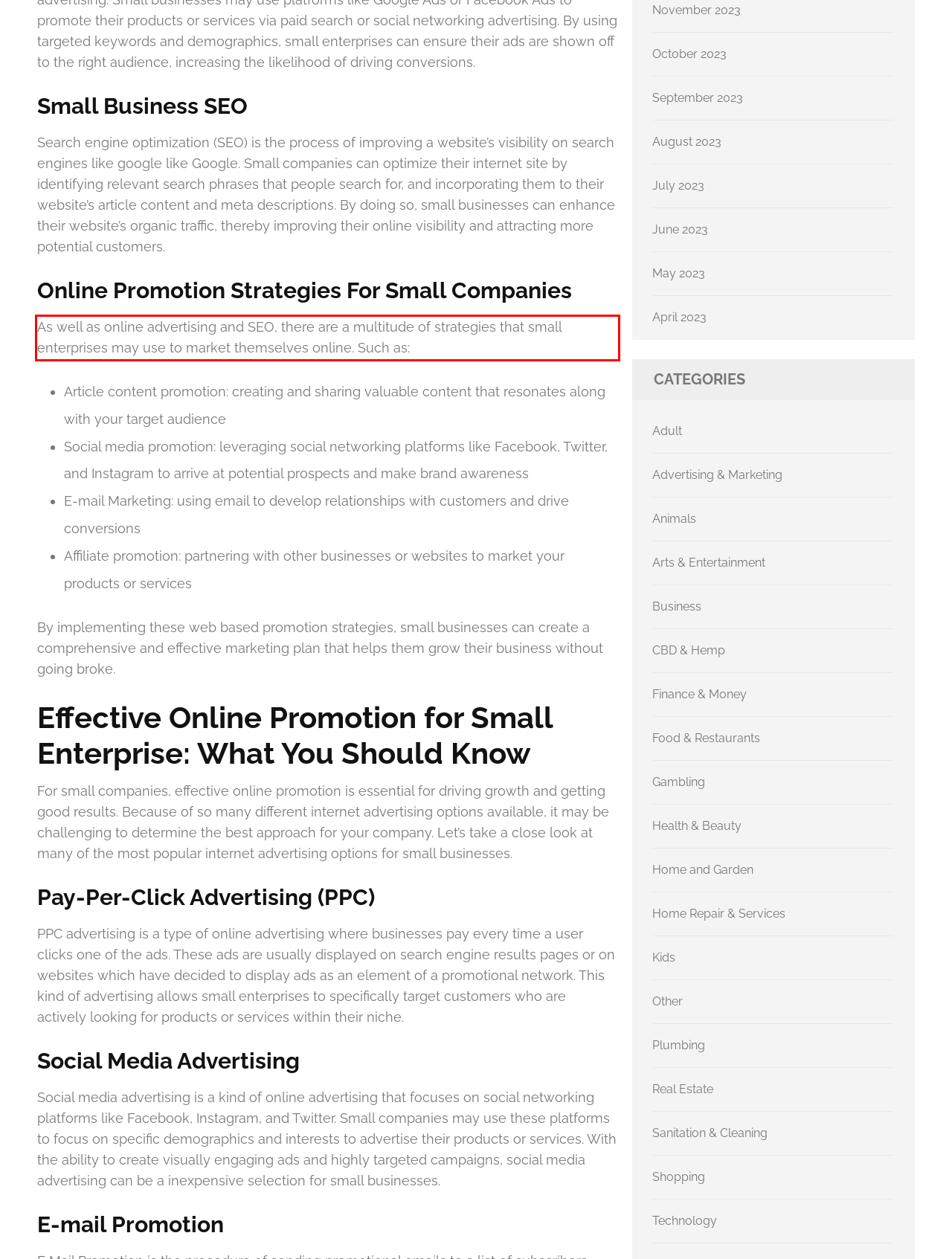Analyze the screenshot of the webpage that features a red bounding box and recognize the text content enclosed within this red bounding box.

As well as online advertising and SEO, there are a multitude of strategies that small enterprises may use to market themselves online. Such as: